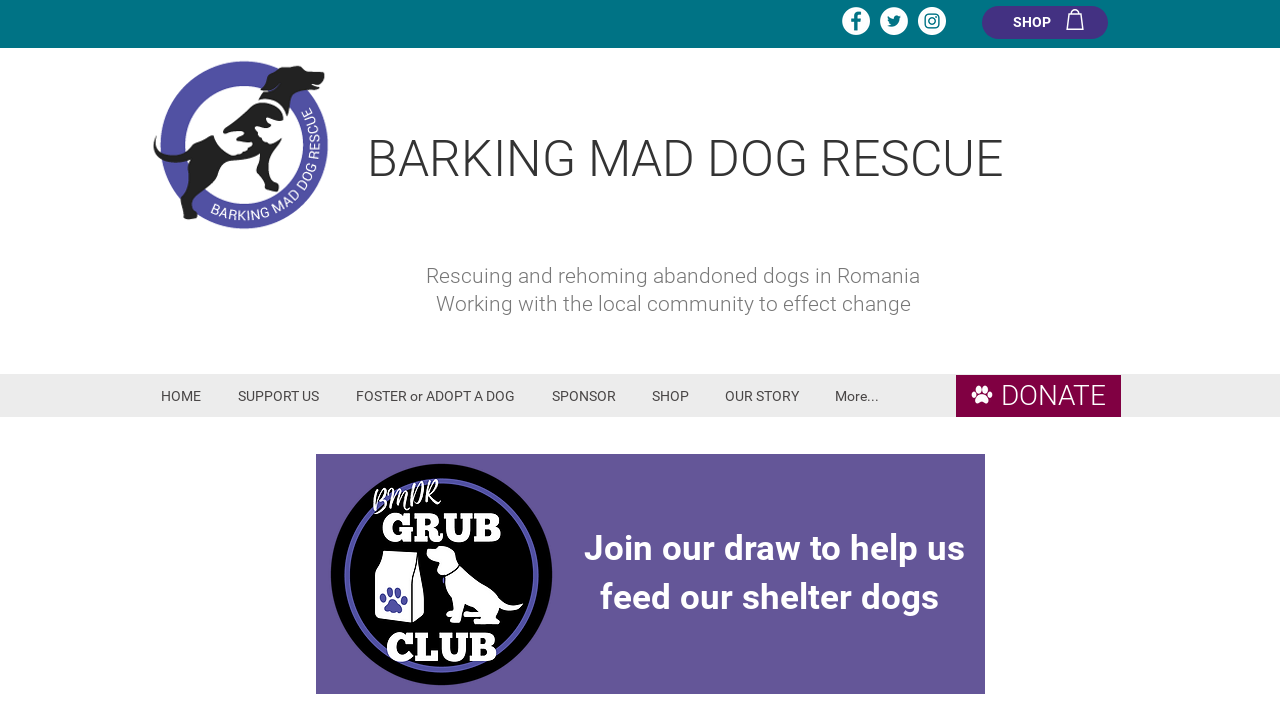Explain the contents of the webpage comprehensively.

The webpage is about BMDR Grub Club, which appears to be related to Barking Mad Dog Rescue. At the top of the page, there is a social bar with three links to Facebook, Twitter, and Instagram, each represented by a white circle icon. 

Below the social bar, there are two links, "SHOP" and an empty link. On the left side of the page, there is a link to "Barking Mad Dog Rescue" with an accompanying image. 

The main content of the page starts with a heading "BARKING MAD DOG RESCUE" followed by a subheading that describes the organization's mission. 

On the left side of the page, there is a navigation menu labeled "Site" with several links, including "HOME", "SUPPORT US", "FOSTER or ADOPT A DOG", "SPONSOR", "SHOP", "OUR STORY", and "More...". 

To the right of the navigation menu, there are two prominent links, "DONATE" and an empty link. 

At the bottom of the page, there is a heading that invites users to join a draw to help feed shelter dogs.